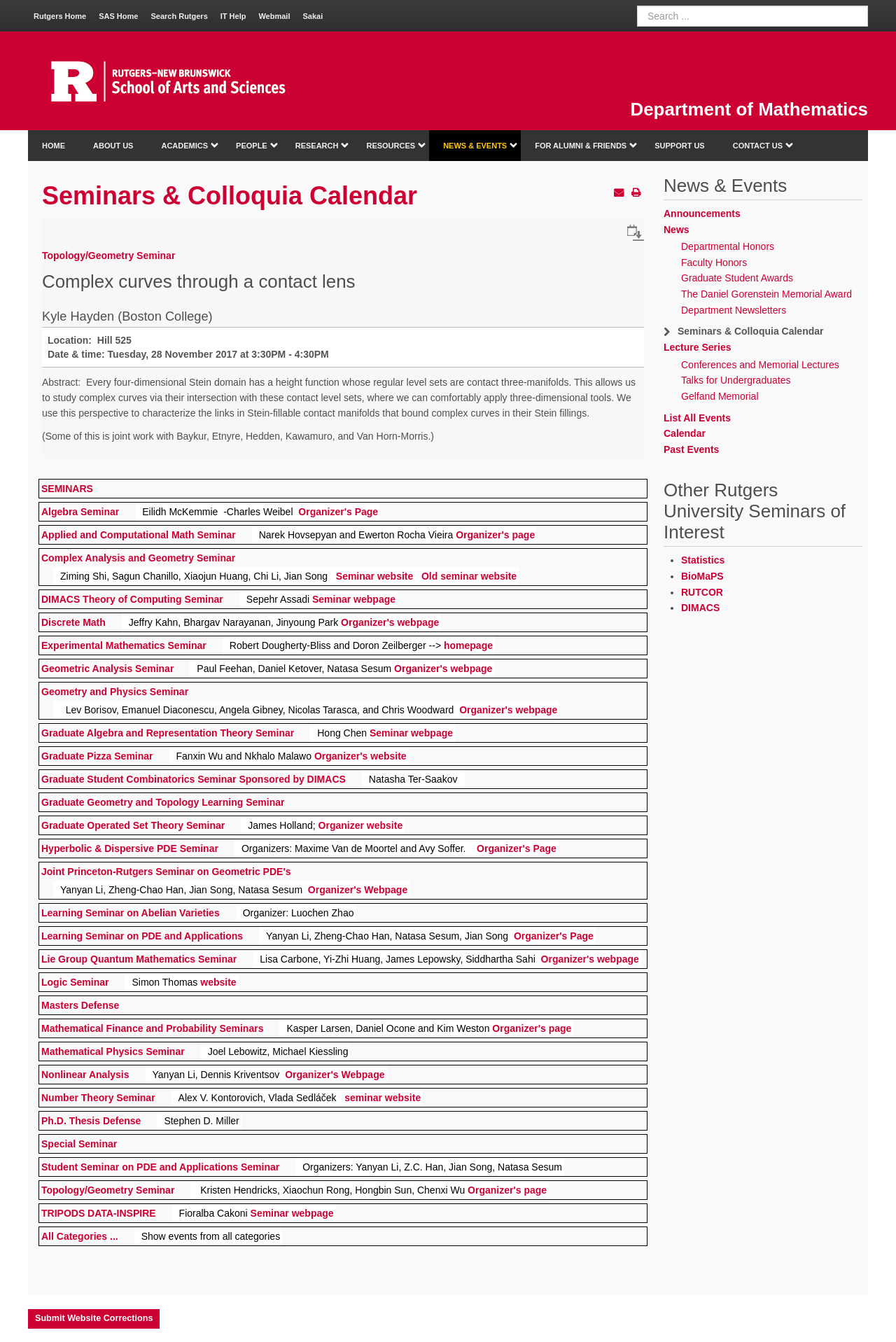Using the given element description, provide the bounding box coordinates (top-left x, top-left y, bottom-right x, bottom-right y) for the corresponding UI element in the screenshot: RUTCOR

[0.76, 0.437, 0.807, 0.445]